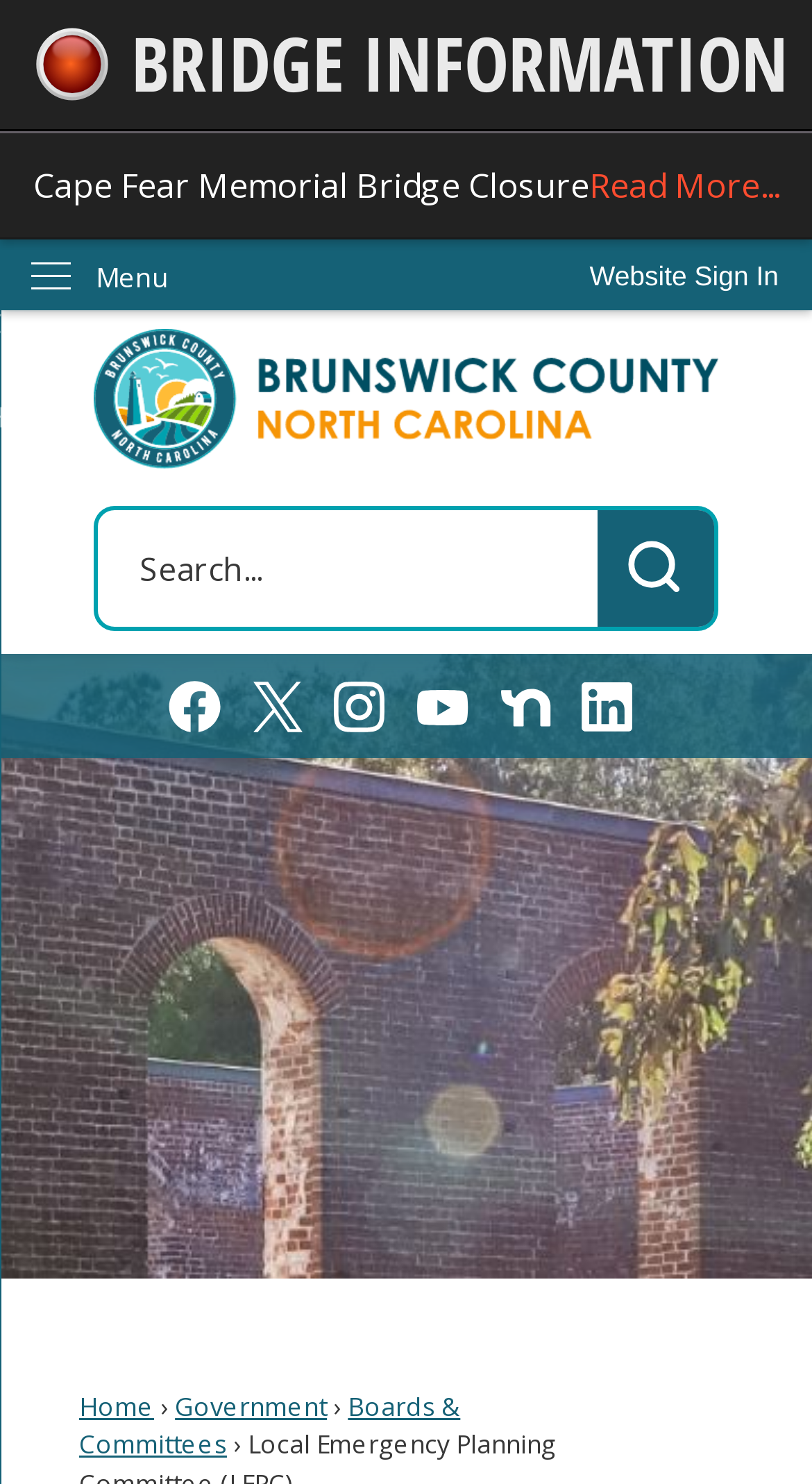How many main navigation links are there?
Please utilize the information in the image to give a detailed response to the question.

There are three main navigation links on the webpage, which are 'Home', 'Government', and 'Boards & Committees', located at the bottom of the page.